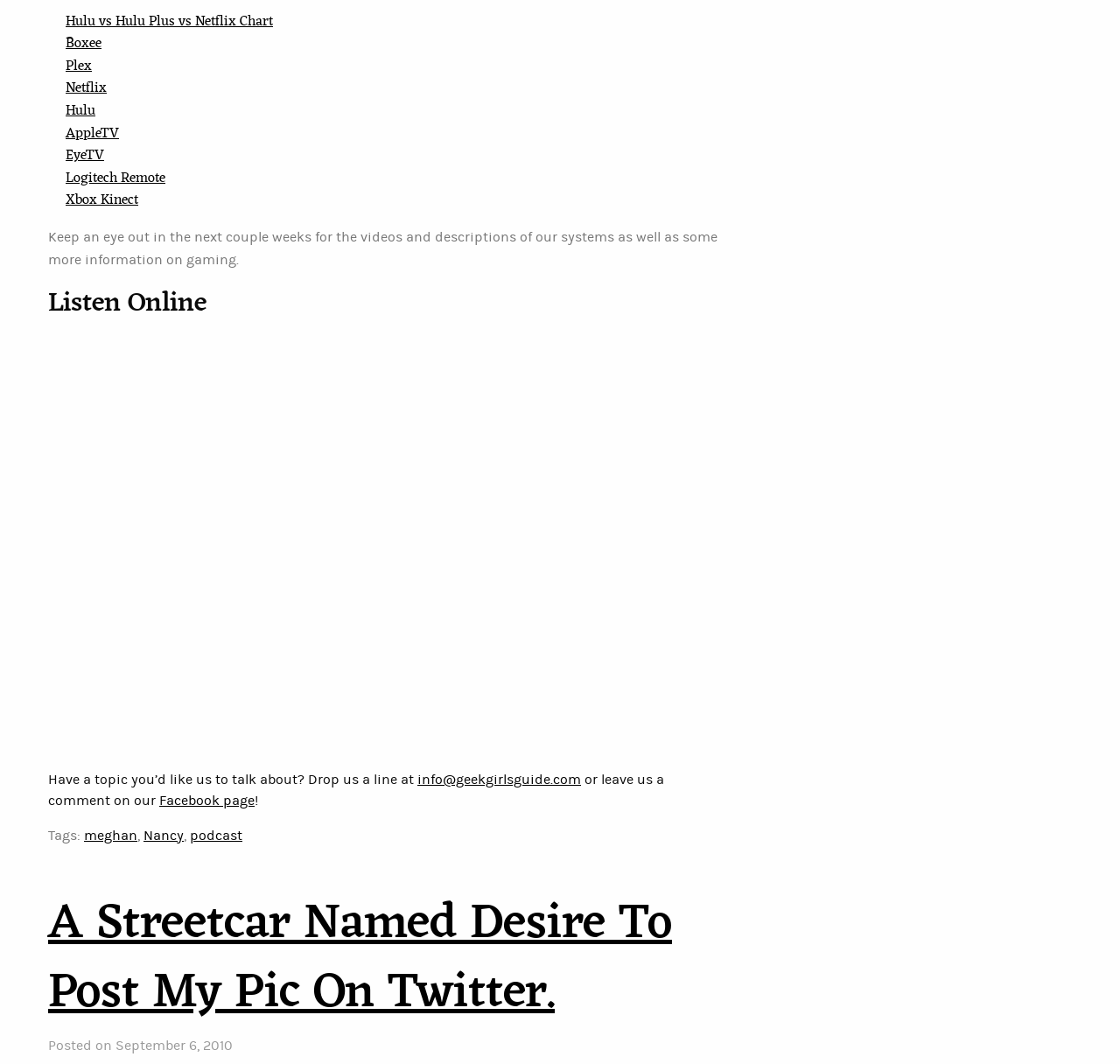What is the name of the authors mentioned on the webpage?
Based on the image, provide a one-word or brief-phrase response.

Meghan and Nancy